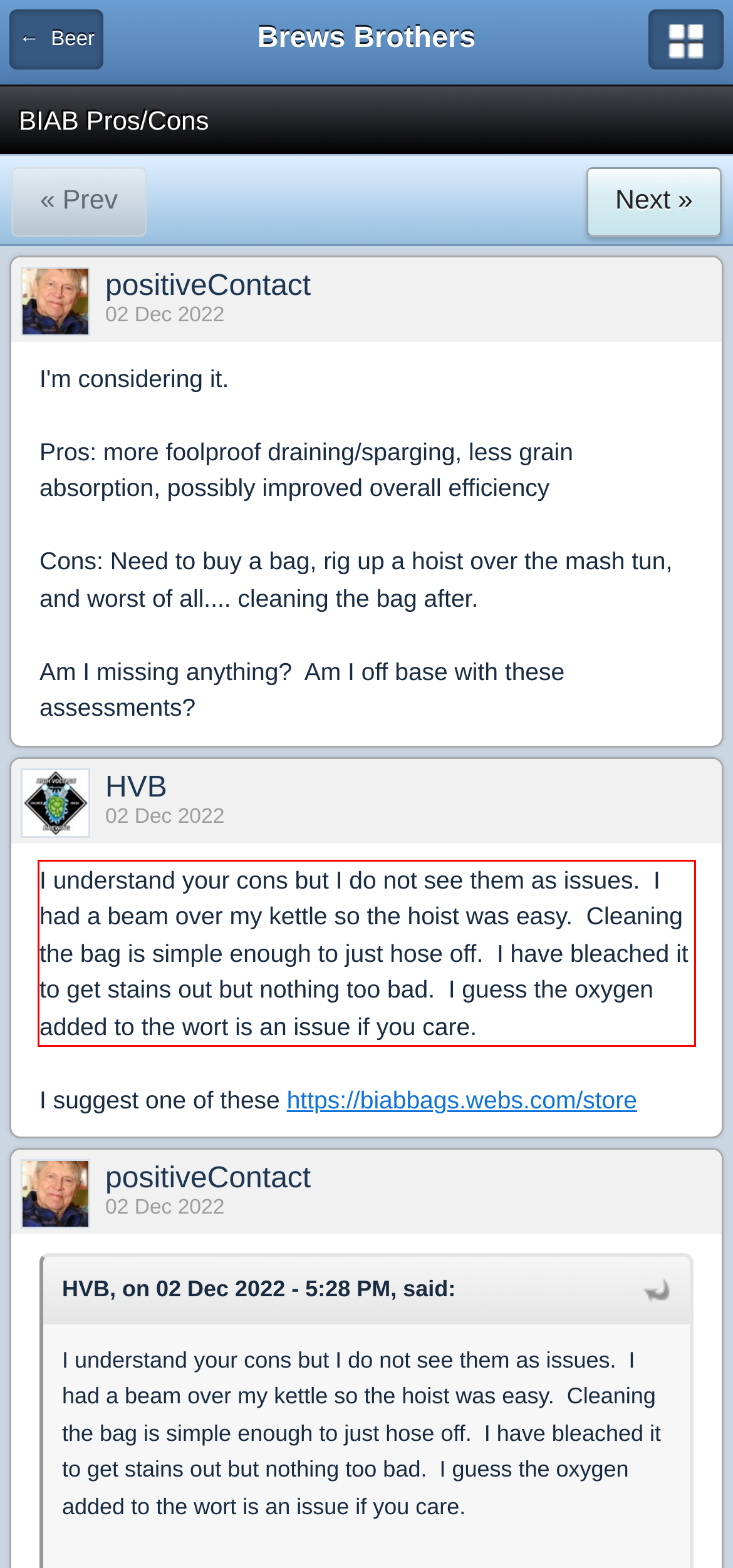Observe the screenshot of the webpage that includes a red rectangle bounding box. Conduct OCR on the content inside this red bounding box and generate the text.

I understand your cons but I do not see them as issues. I had a beam over my kettle so the hoist was easy. Cleaning the bag is simple enough to just hose off. I have bleached it to get stains out but nothing too bad. I guess the oxygen added to the wort is an issue if you care.